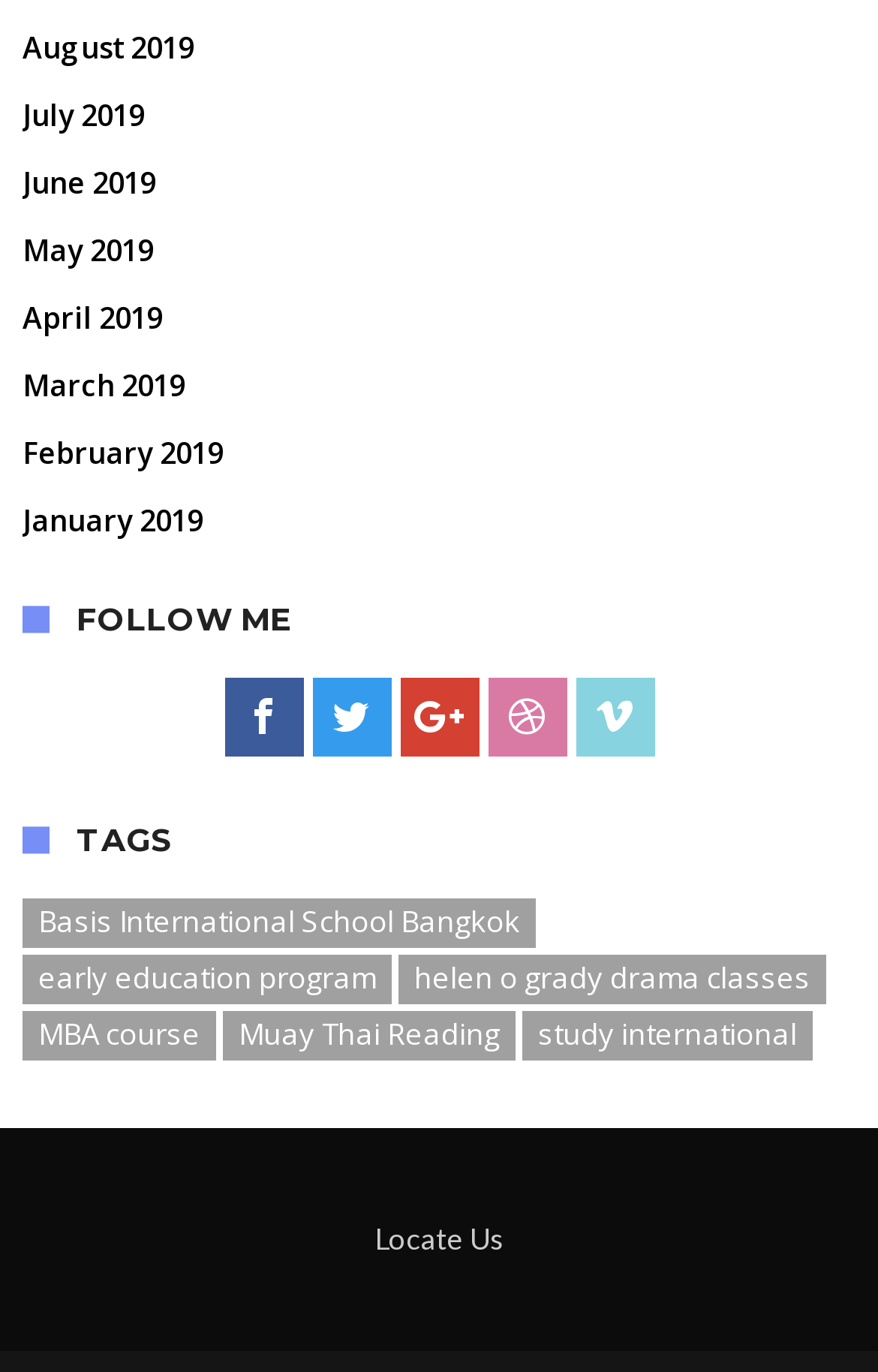How many months are listed?
Using the image, elaborate on the answer with as much detail as possible.

I counted the number of links with month names, starting from August 2019 to January 2019, and found 9 months listed.